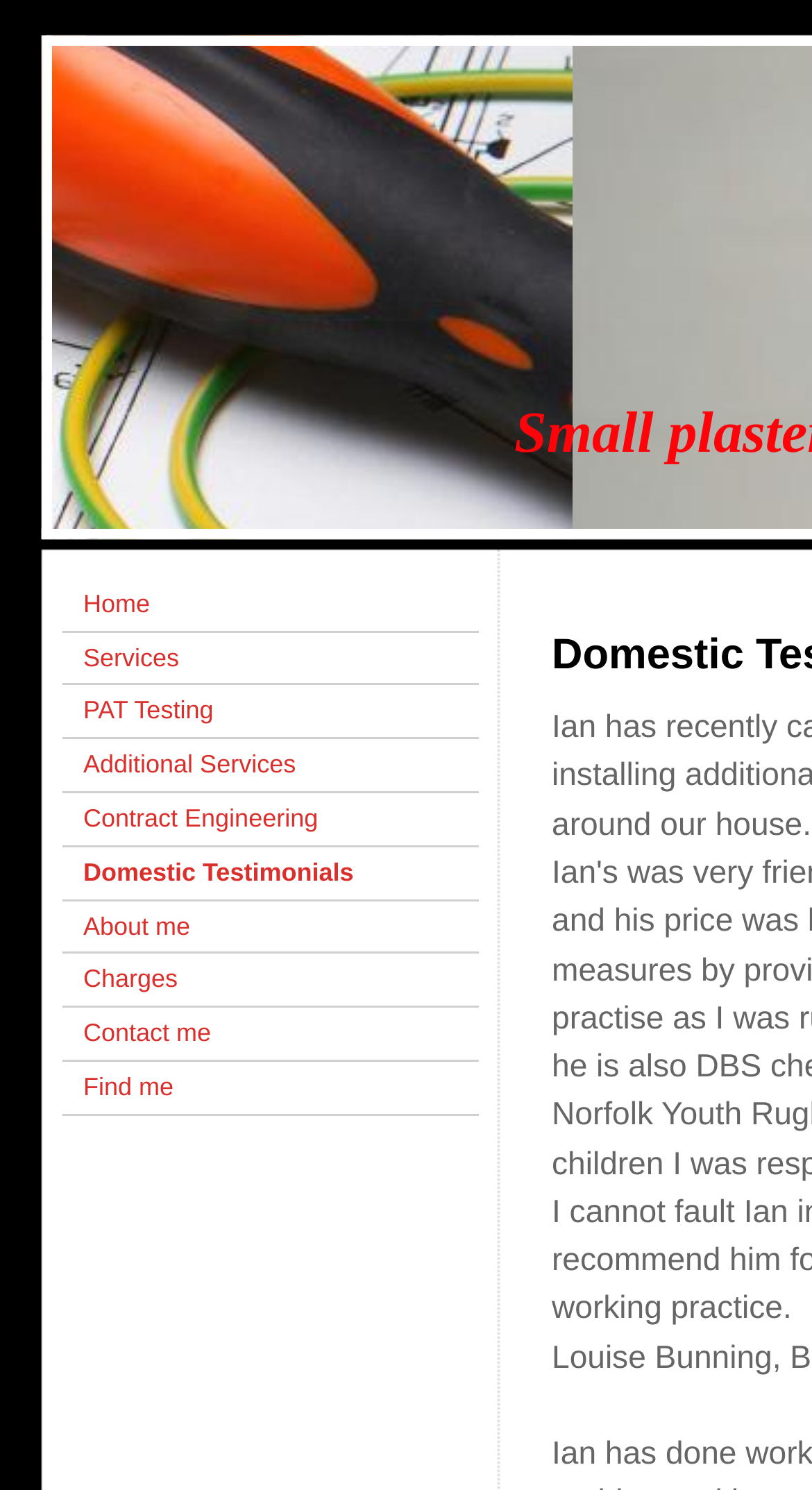Using the webpage screenshot, locate the HTML element that fits the following description and provide its bounding box: "Services".

[0.077, 0.424, 0.59, 0.46]